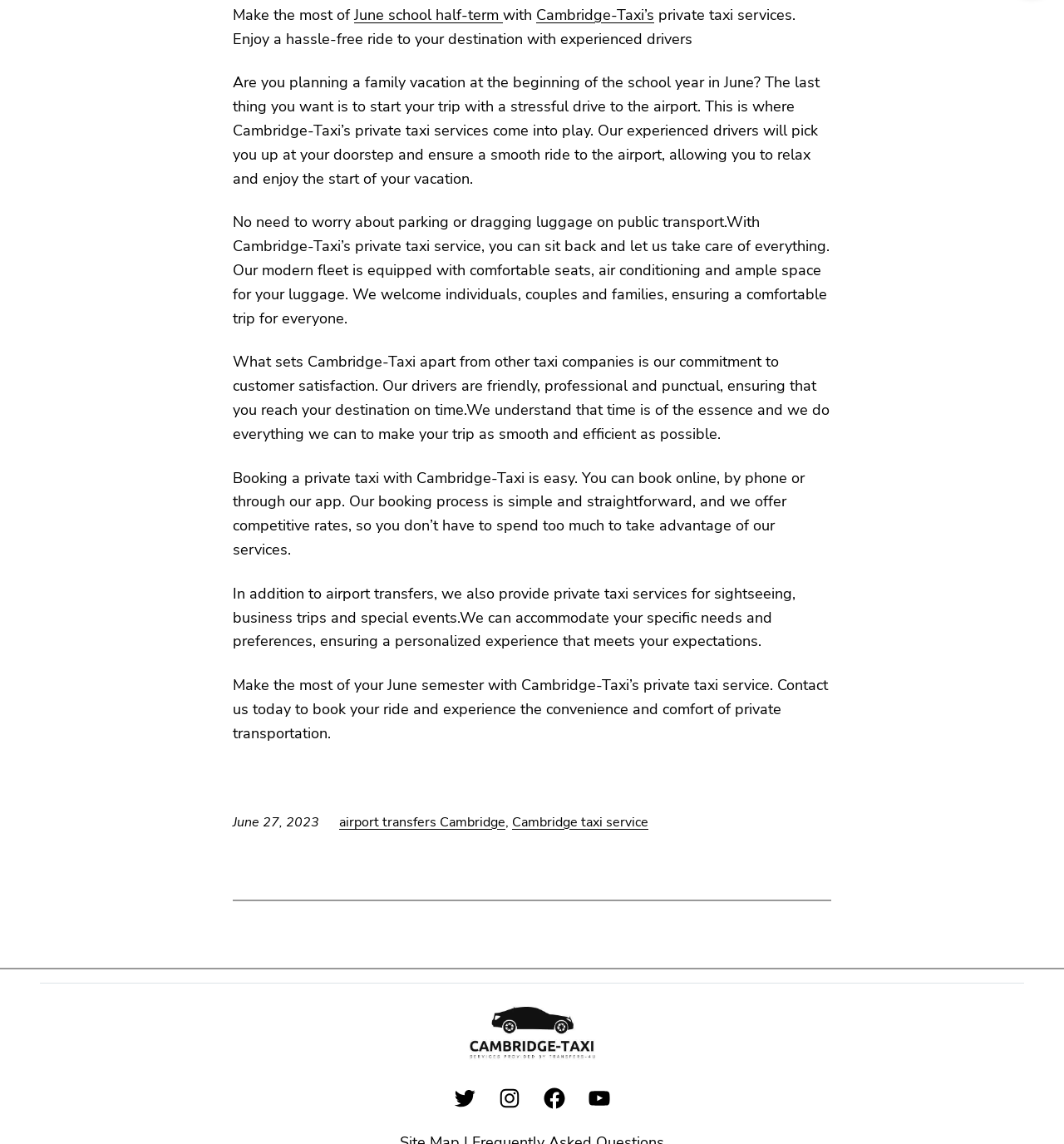What is the date mentioned on the webpage?
Utilize the image to construct a detailed and well-explained answer.

The webpage displays a date, which is June 27, 2023, as shown in the text '[161] StaticText 'June 27, 2023''